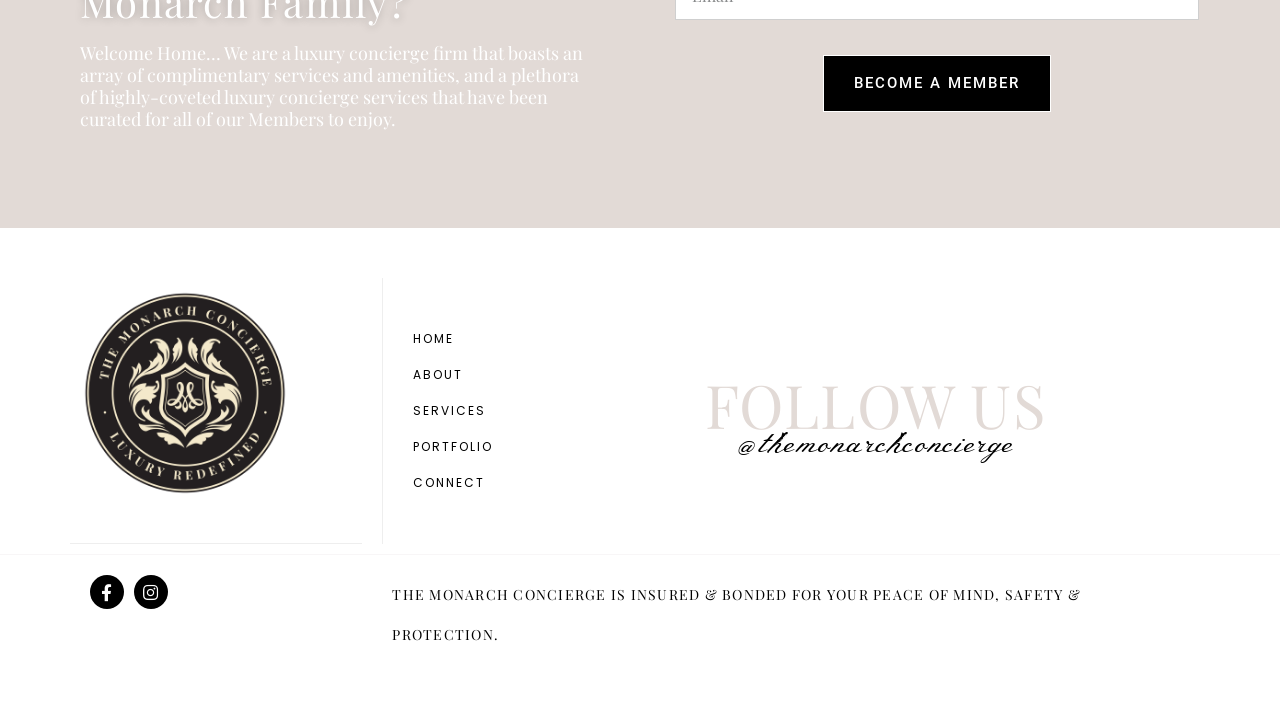Please identify the bounding box coordinates of the element's region that should be clicked to execute the following instruction: "Read the portfolio". The bounding box coordinates must be four float numbers between 0 and 1, i.e., [left, top, right, bottom].

[0.307, 0.609, 0.414, 0.66]